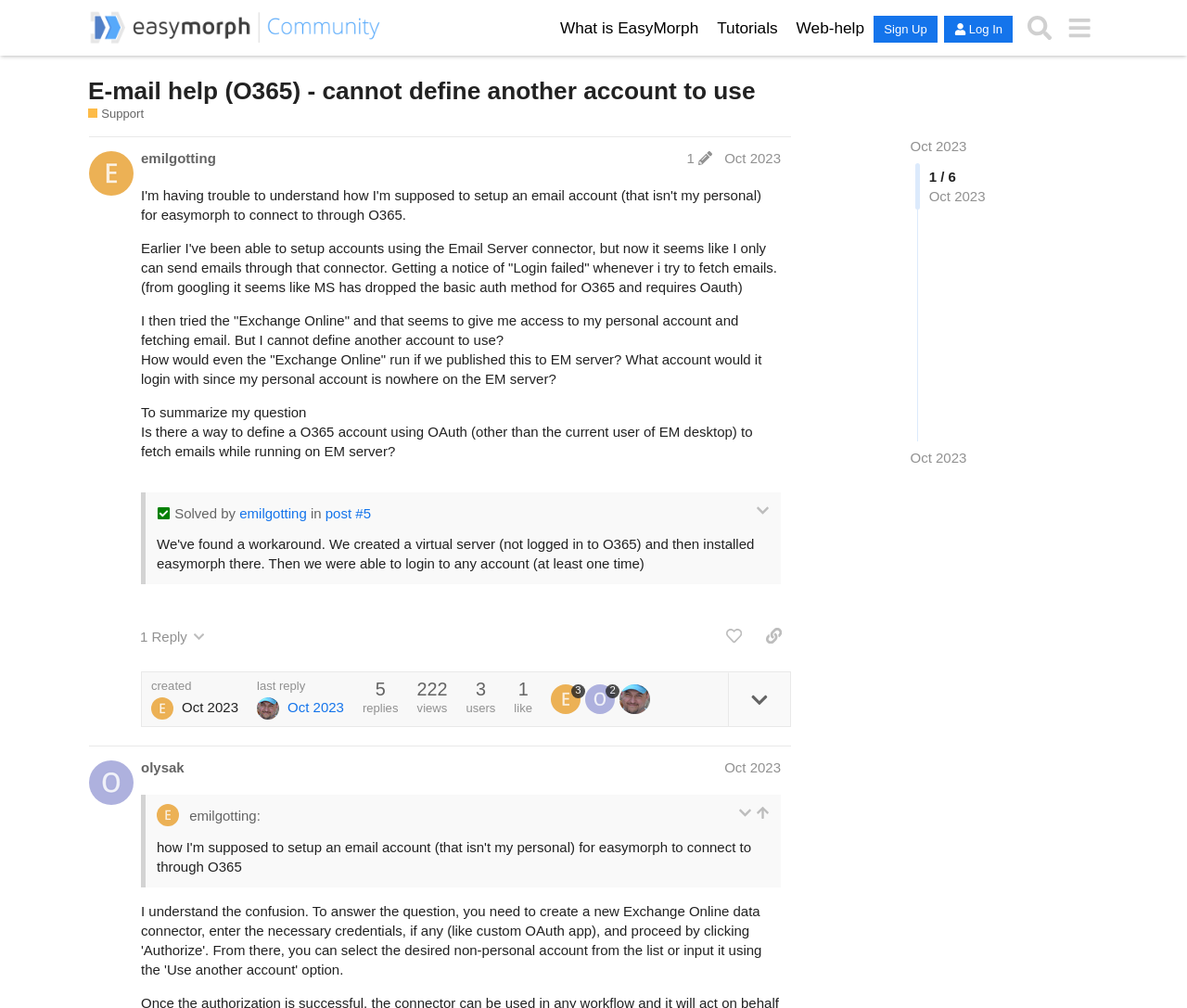Analyze the image and give a detailed response to the question:
What is the date of the last reply to this post?

I can see that the last reply is dated 'Oct 18, 2023 3:11 pm' which is mentioned in the post edit history section.